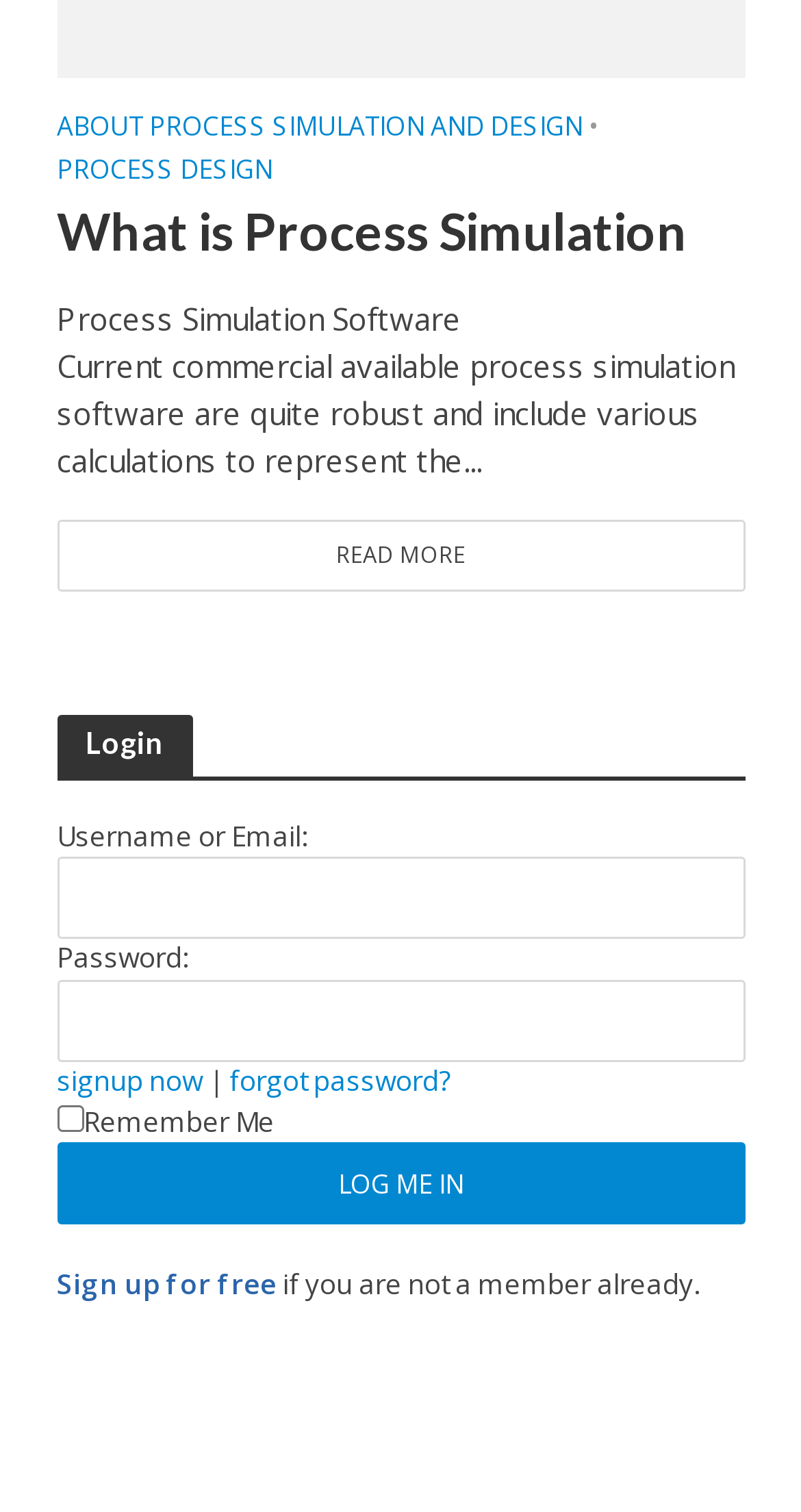Please find the bounding box coordinates of the element that needs to be clicked to perform the following instruction: "Enter username or email". The bounding box coordinates should be four float numbers between 0 and 1, represented as [left, top, right, bottom].

[0.071, 0.567, 0.929, 0.621]